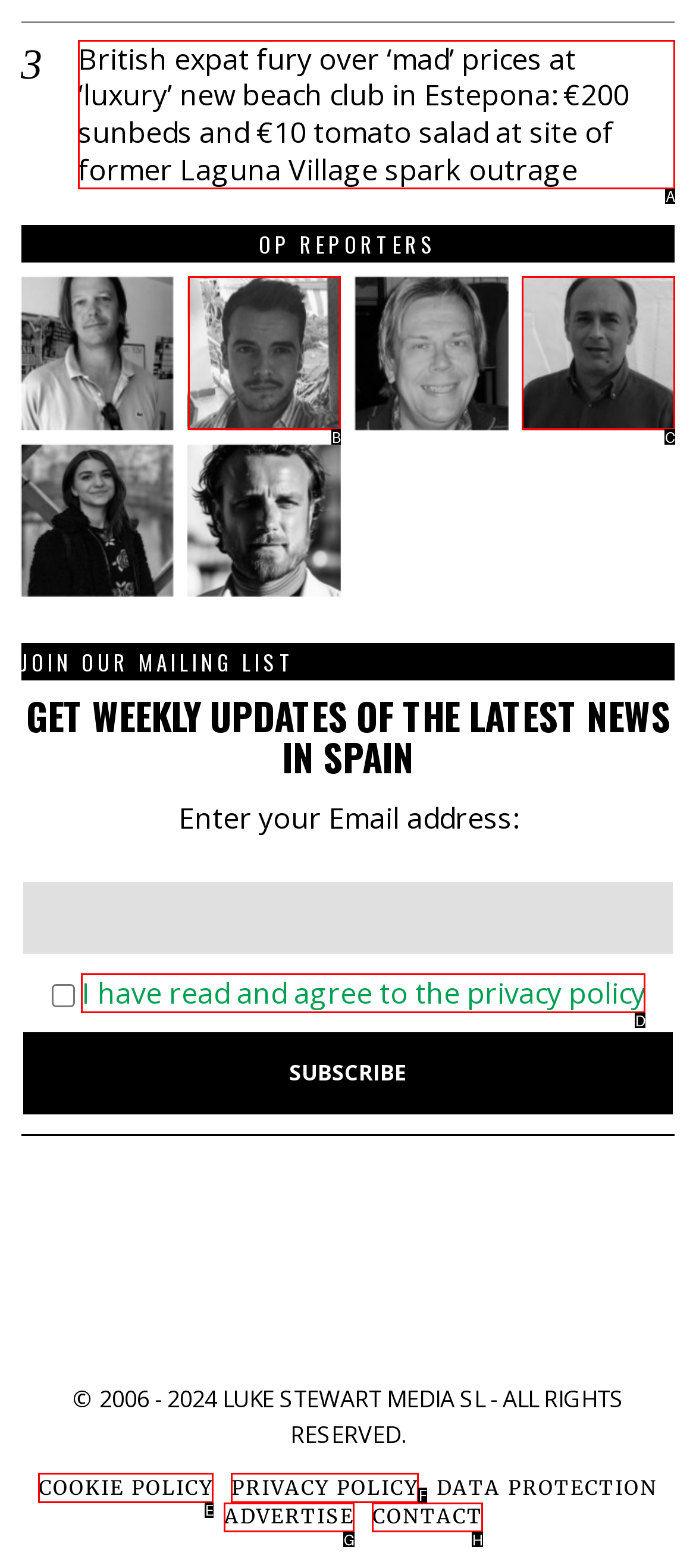Figure out which option to click to perform the following task: Read the privacy policy
Provide the letter of the correct option in your response.

D